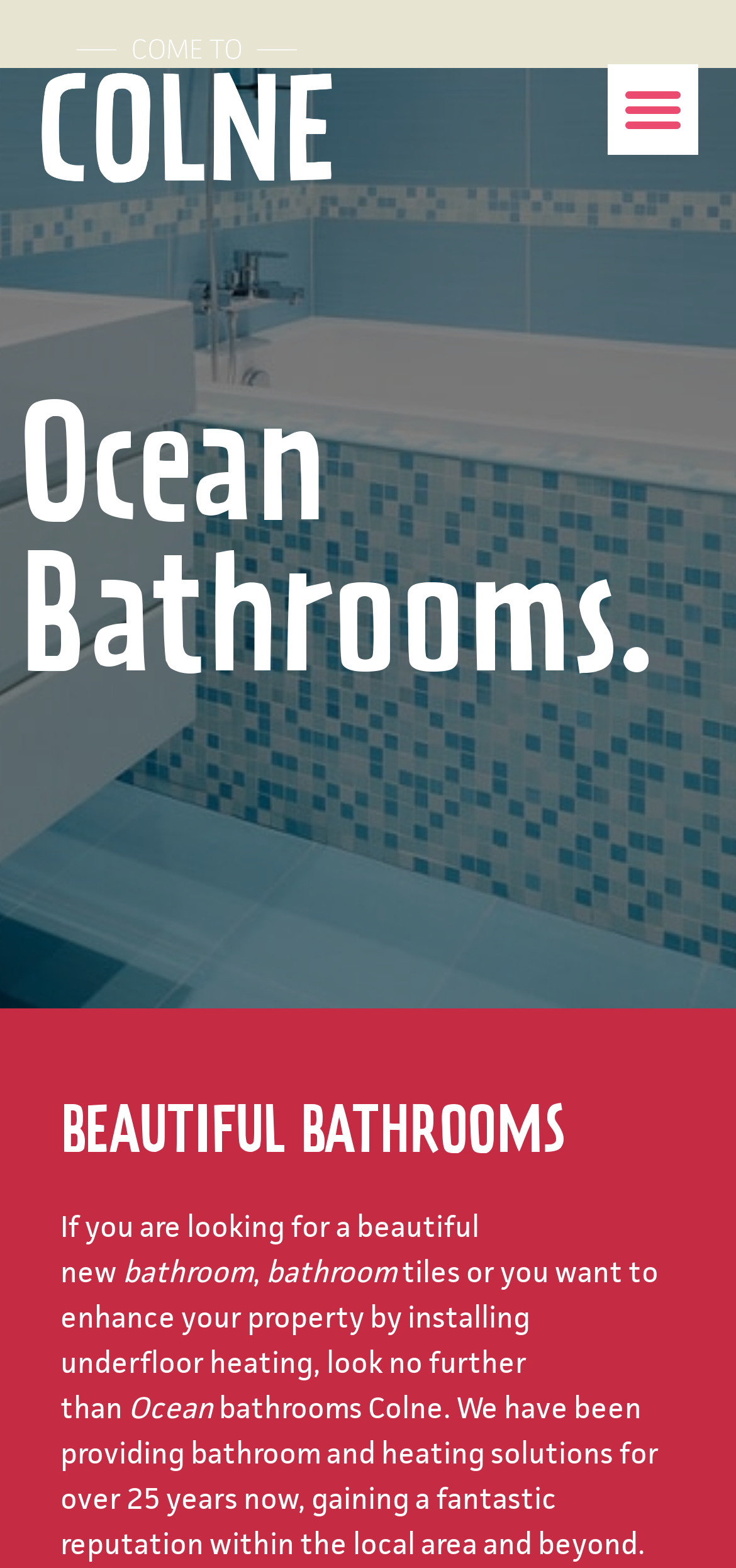Please examine the image and answer the question with a detailed explanation:
What additional service does the company offer?

The company offers underfloor heating as an additional service because the text 'or you want to enhance your property by installing underfloor heating' is mentioned on the webpage, indicating that the company provides this service.